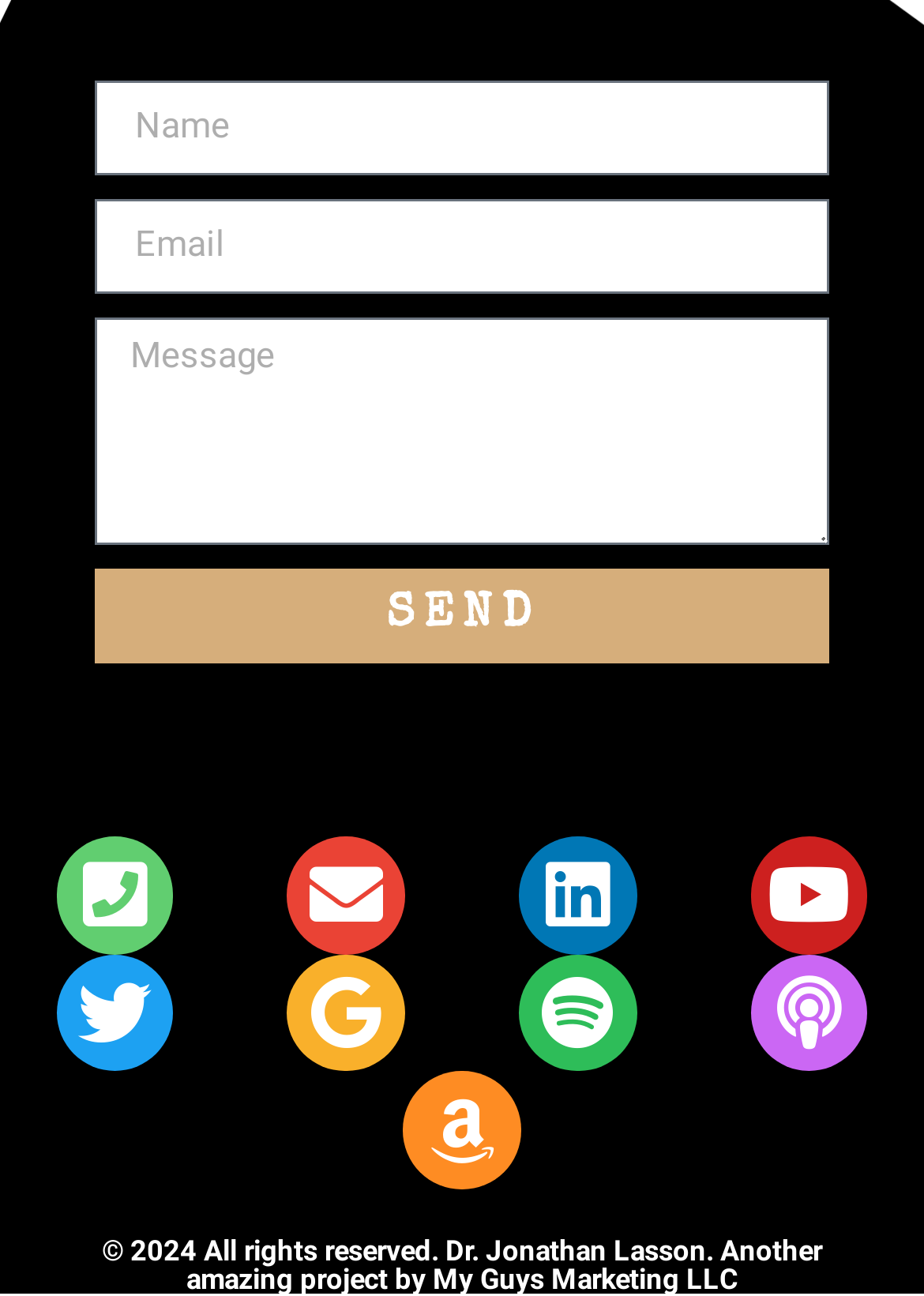Indicate the bounding box coordinates of the clickable region to achieve the following instruction: "Enter your name."

[0.103, 0.062, 0.897, 0.135]